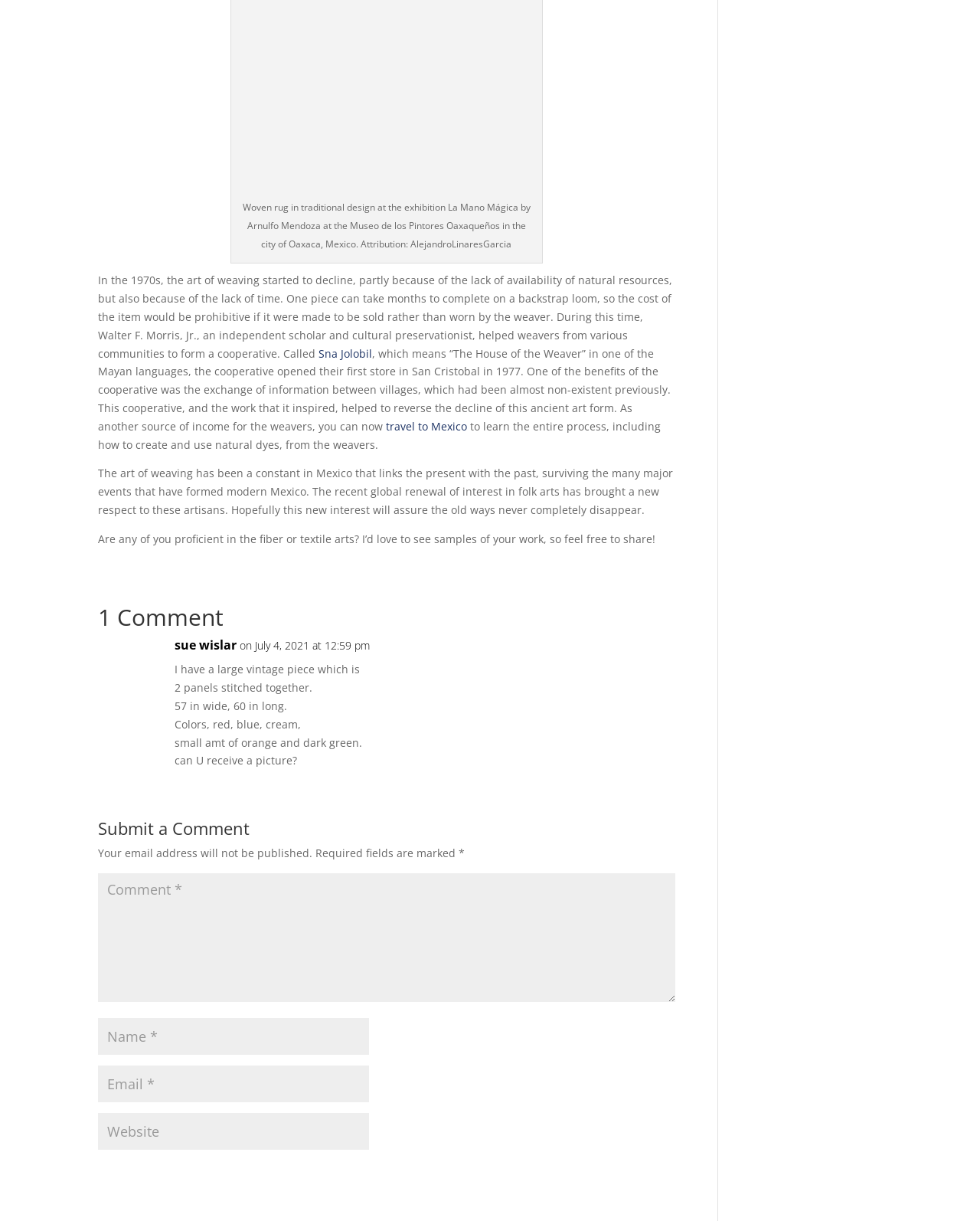Determine the bounding box coordinates of the region I should click to achieve the following instruction: "Enter your name in the required field". Ensure the bounding box coordinates are four float numbers between 0 and 1, i.e., [left, top, right, bottom].

[0.1, 0.834, 0.377, 0.864]